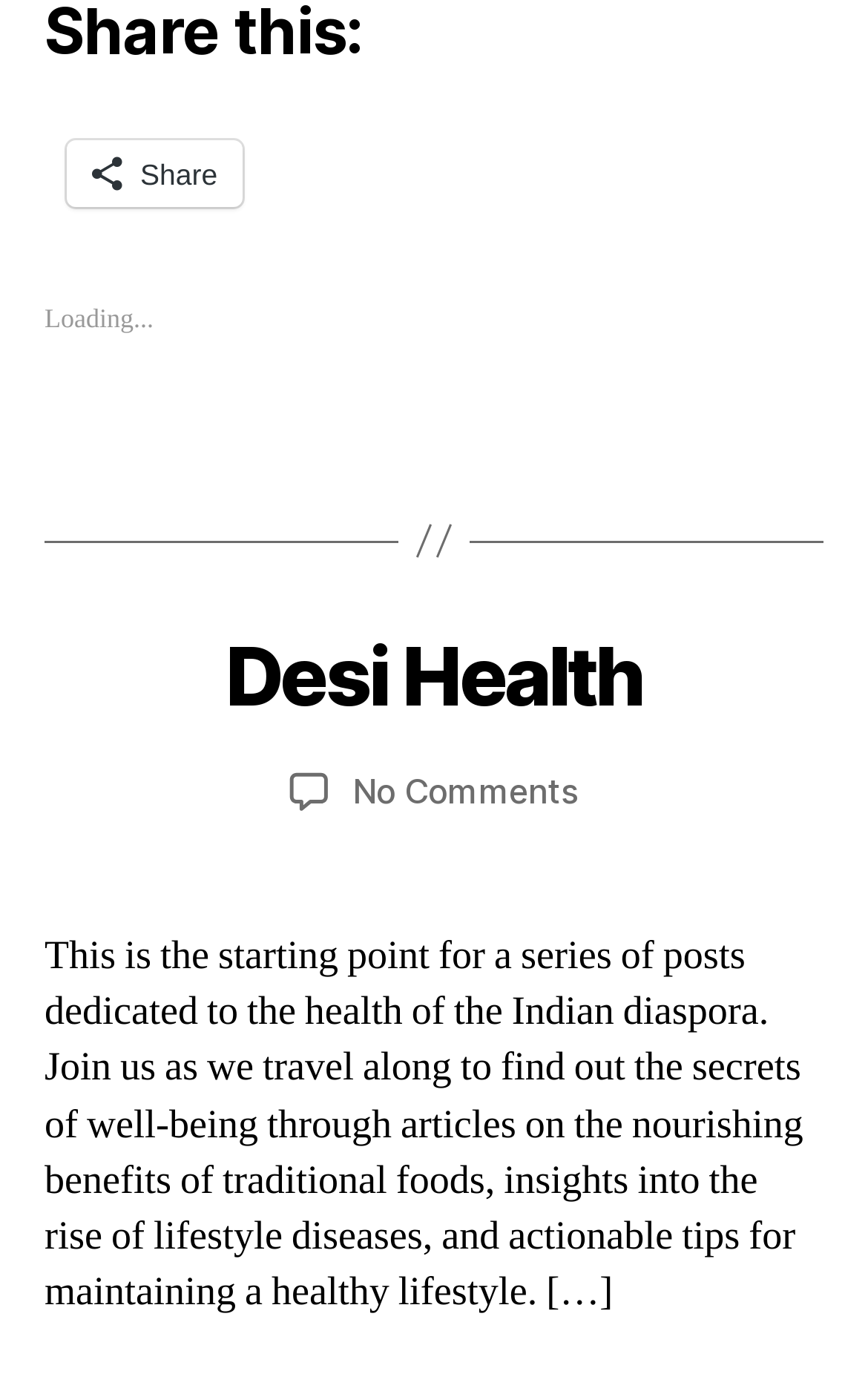Indicate the bounding box coordinates of the element that must be clicked to execute the instruction: "View resources". The coordinates should be given as four float numbers between 0 and 1, i.e., [left, top, right, bottom].

None